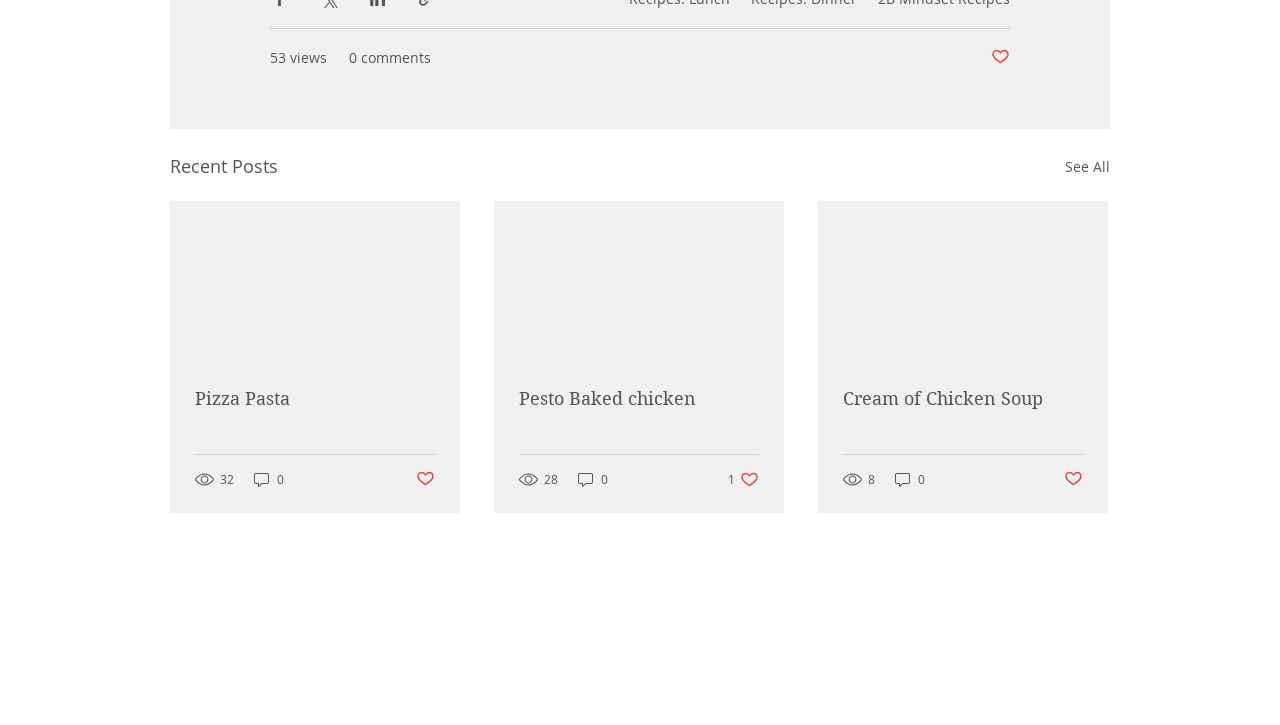Please examine the image and answer the question with a detailed explanation:
What is the location mentioned at the bottom of the page?

The location mentioned at the bottom of the page is 'Brookfield, IL', which is a static text located near the Facebook link.